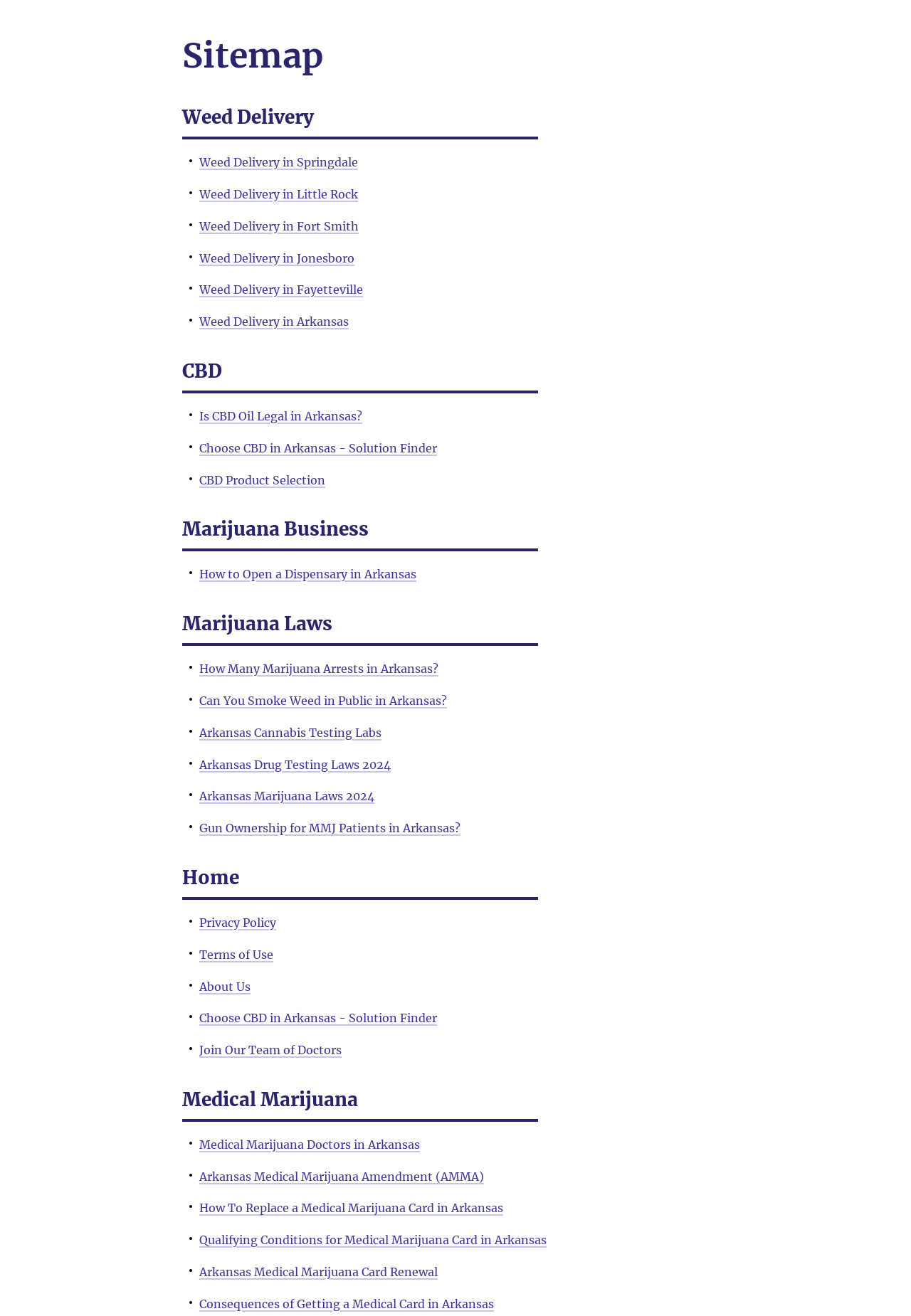Please find the bounding box coordinates of the element that you should click to achieve the following instruction: "Learn about CBD Oil Legality in Arkansas". The coordinates should be presented as four float numbers between 0 and 1: [left, top, right, bottom].

[0.219, 0.311, 0.398, 0.322]